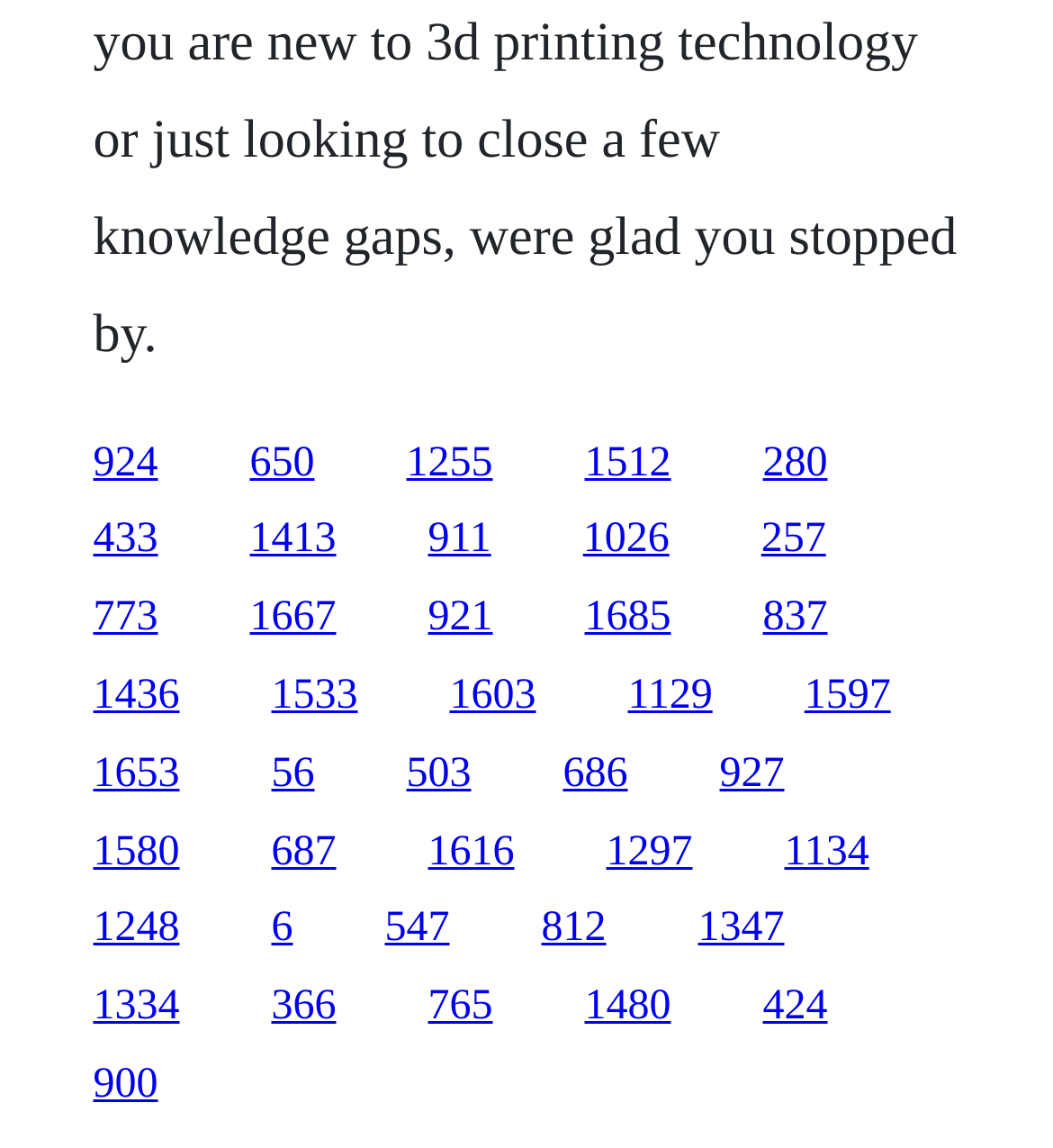Pinpoint the bounding box coordinates of the clickable area necessary to execute the following instruction: "access the twenty-first link". The coordinates should be given as four float numbers between 0 and 1, namely [left, top, right, bottom].

[0.258, 0.721, 0.319, 0.761]